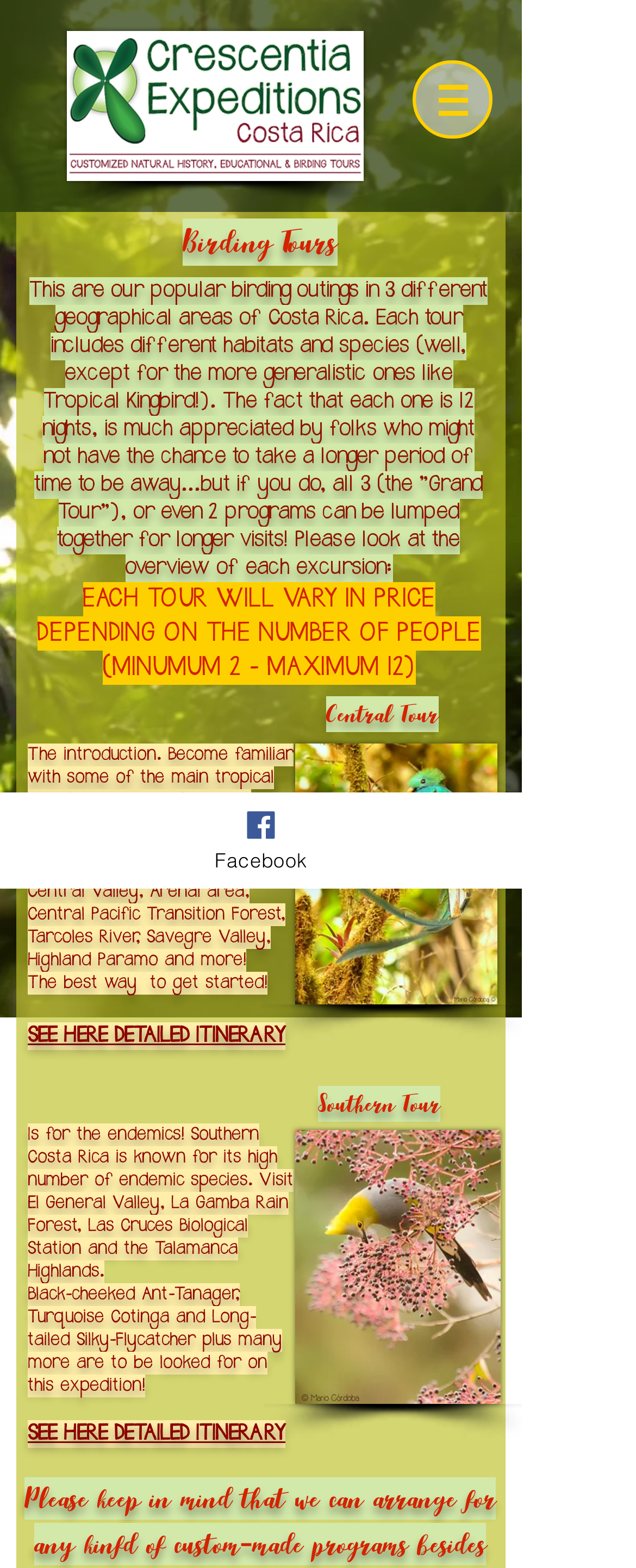How many people can participate in each tour?
Provide an in-depth and detailed answer to the question.

According to the webpage, each tour can accommodate a minimum of 2 people and a maximum of 12 people. This information is provided in the text 'EACH TOUR WILL VARY IN PRICE DEPENDING ON THE NUMBER OF PEOPLE (MINUMUM 2 - MAXIMUM 12)'.